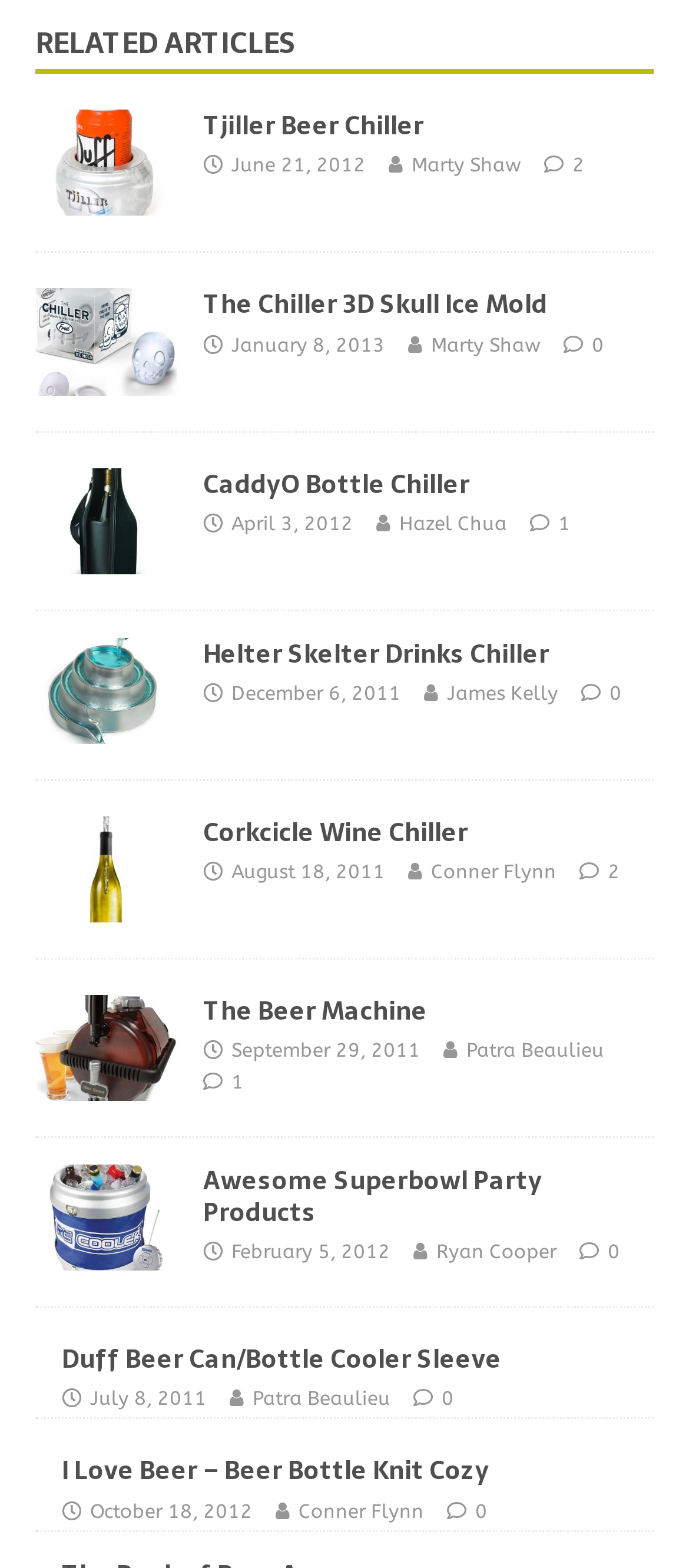Please locate the bounding box coordinates of the element that should be clicked to complete the given instruction: "check ART DIRECTING".

None